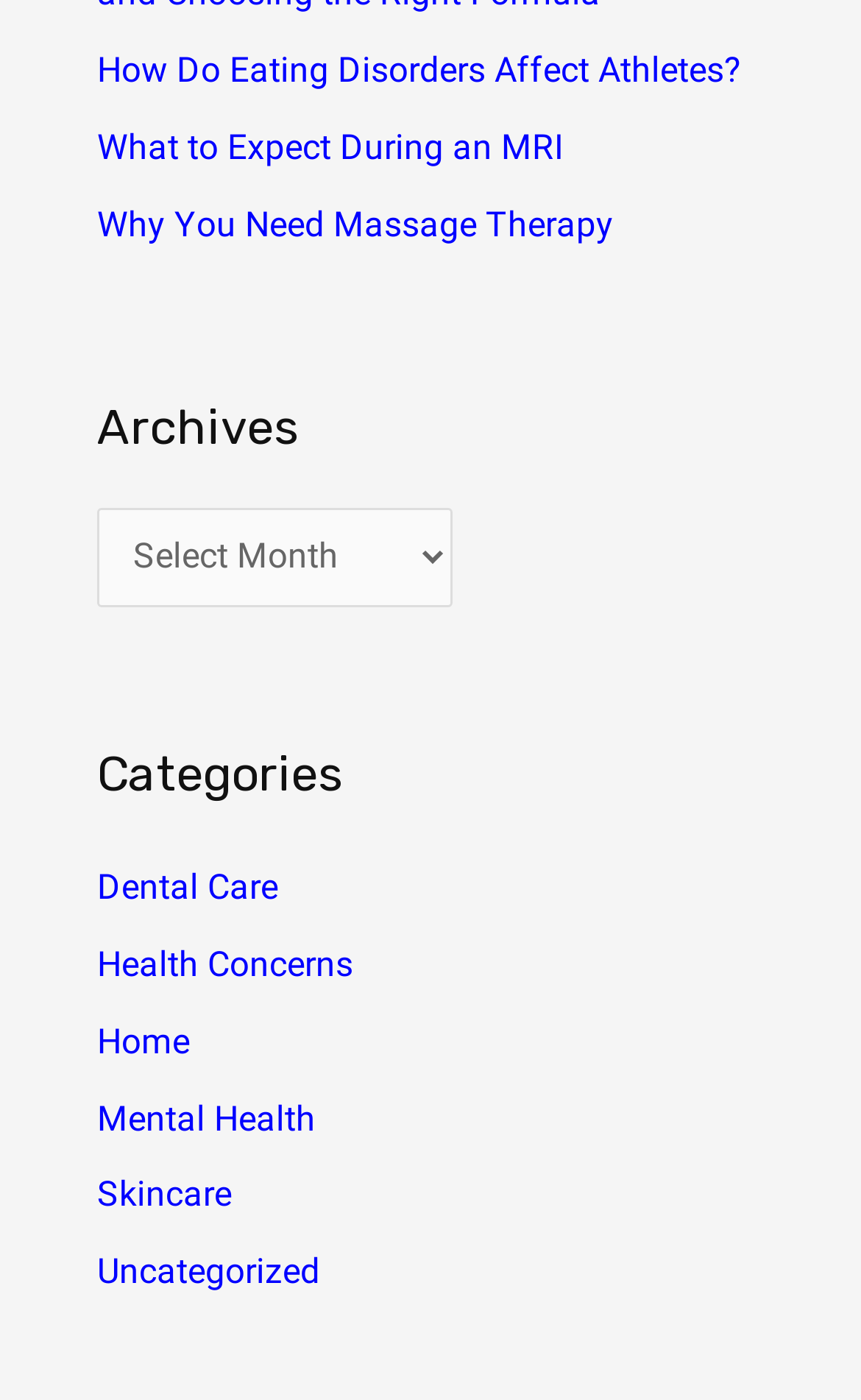Please locate the bounding box coordinates of the element that should be clicked to complete the given instruction: "Browse 'Skincare' category".

[0.112, 0.84, 0.269, 0.868]